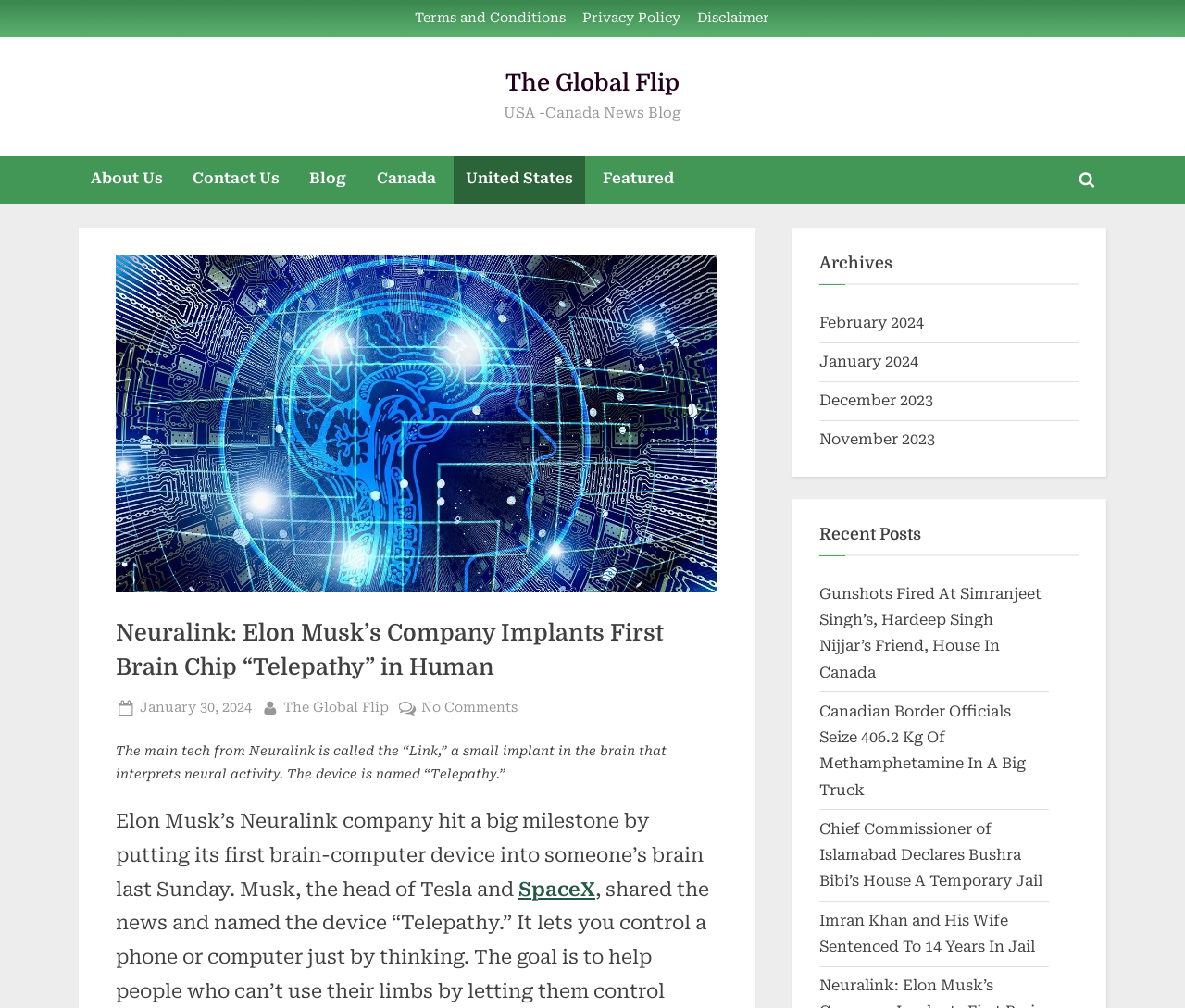Select the bounding box coordinates of the element I need to click to carry out the following instruction: "Read the article about Neuralink".

[0.098, 0.611, 0.605, 0.68]